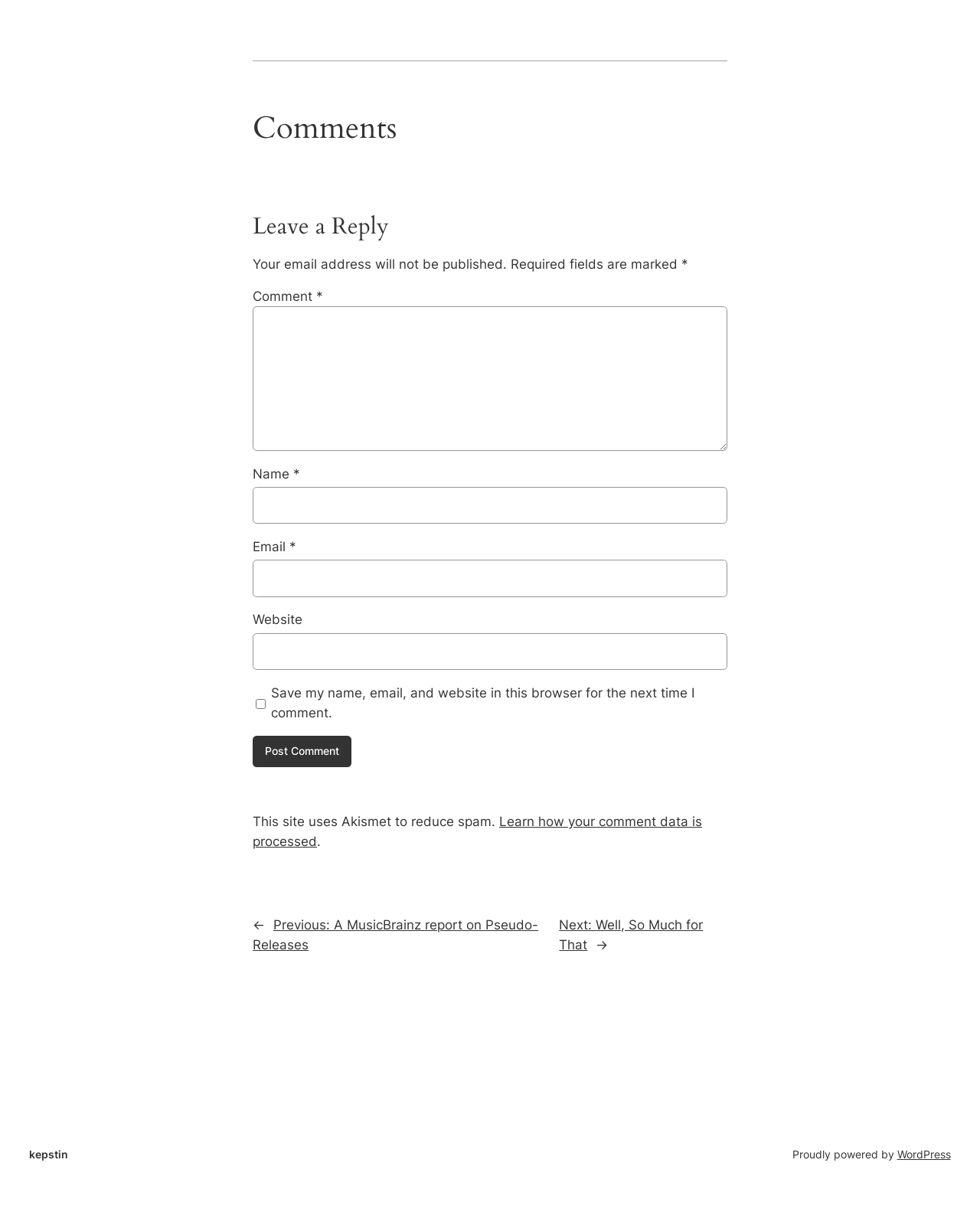Determine the bounding box coordinates of the clickable element necessary to fulfill the instruction: "Learn how your comment data is processed". Provide the coordinates as four float numbers within the 0 to 1 range, i.e., [left, top, right, bottom].

[0.258, 0.664, 0.716, 0.693]